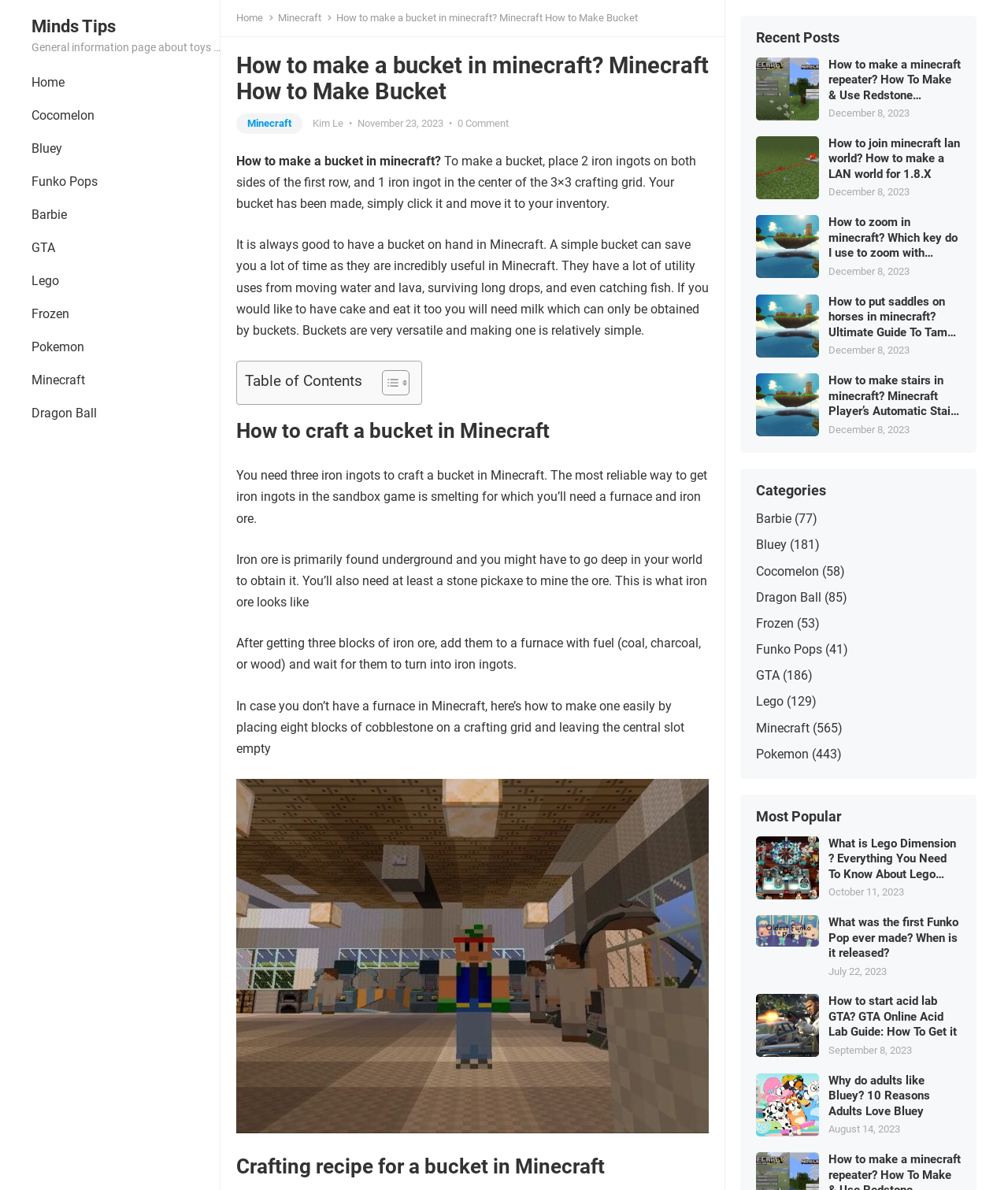Kindly provide the bounding box coordinates of the section you need to click on to fulfill the given instruction: "Click on the 'How to make a minecraft repeater' link".

[0.75, 0.048, 0.812, 0.101]